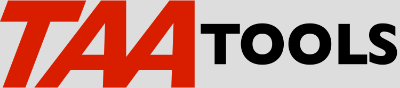Analyze the image and deliver a detailed answer to the question: What font color is 'TOOLS' presented in?

The caption describes the logo, stating that 'TOOLS' is presented in a solid black font, which conveys a strong and professional appearance.